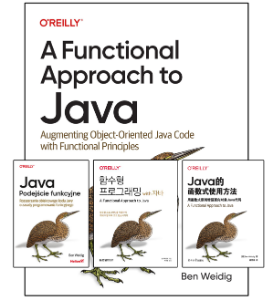Outline with detail what the image portrays.

The image showcases the cover of the book "A Functional Approach to Java," authored by Ben Weidig and published by O'Reilly. The cover prominently features the title along with the subtitle "Augmenting Object-Oriented Java Code with Functional Principles." Below the main title, three additional book versions are displayed: one in Polish ("Java Podejście funkcyjne"), one in Korean ("함수형 프로그래밍"), and one in Chinese ("Java 的函數式使用方法"). A distinctive illustration of a bird, specifically a kiwi, adds a visually appealing element to the design, tying in with O'Reilly's recognizable style that often includes animal motifs on their book covers. This publication aims to guide readers in enhancing their Java programming skills by integrating functional programming techniques.